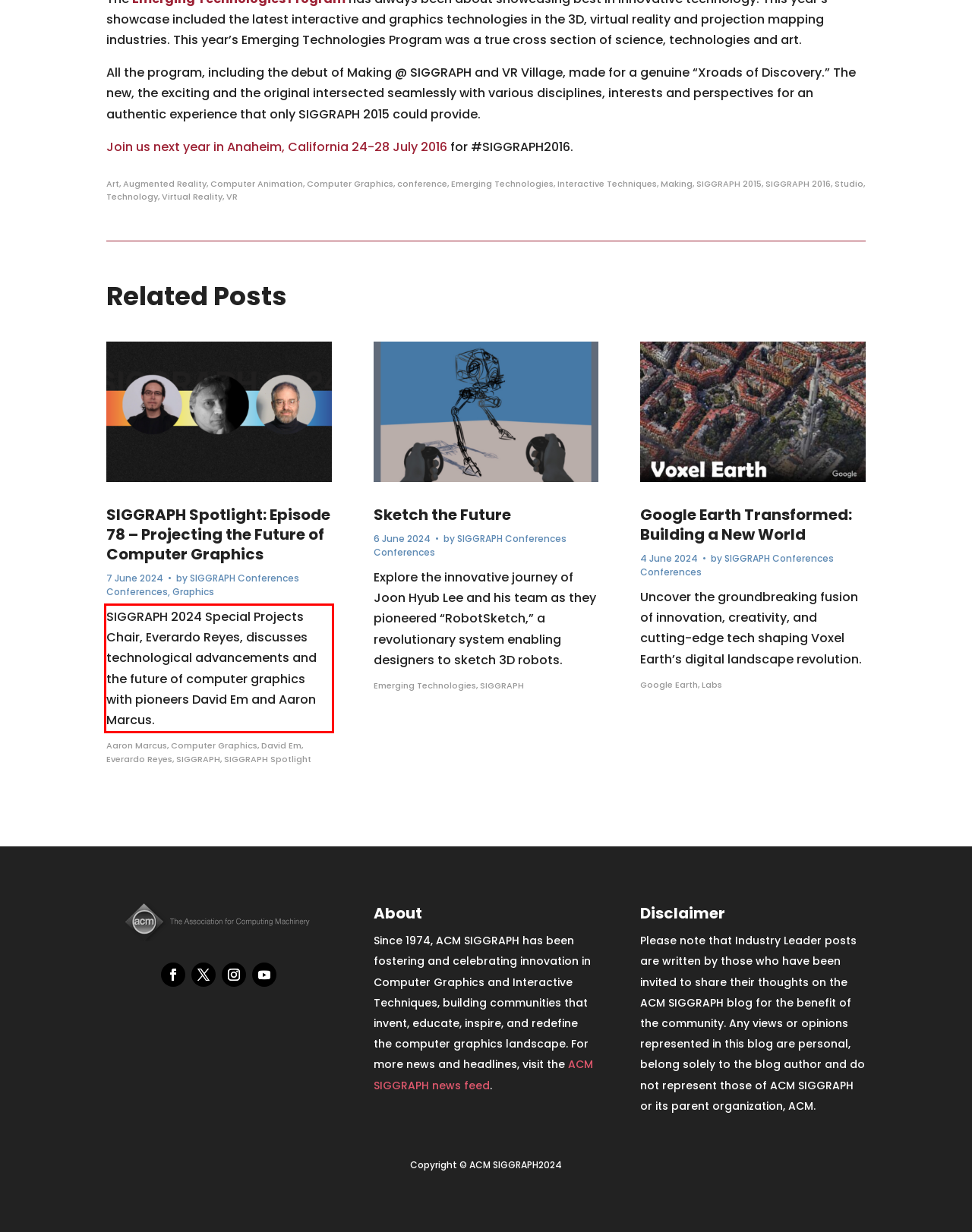Identify the text within the red bounding box on the webpage screenshot and generate the extracted text content.

SIGGRAPH 2024 Special Projects Chair, Everardo Reyes, discusses technological advancements and the future of computer graphics with pioneers David Em and Aaron Marcus.